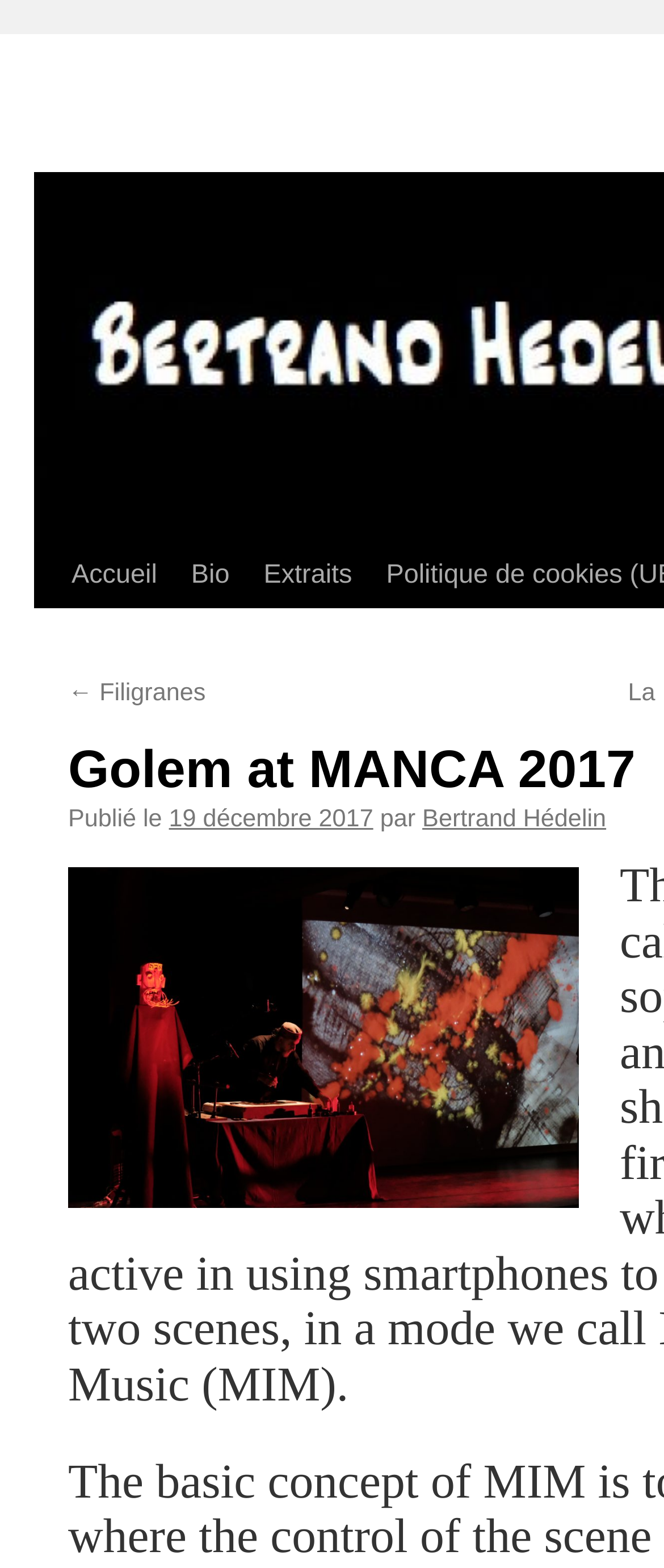How many elements are in the breadcrumb navigation?
Please answer the question as detailed as possible based on the image.

I found two elements in the breadcrumb navigation: the link '← Filigranes' and the StaticText element 'Publié le'.